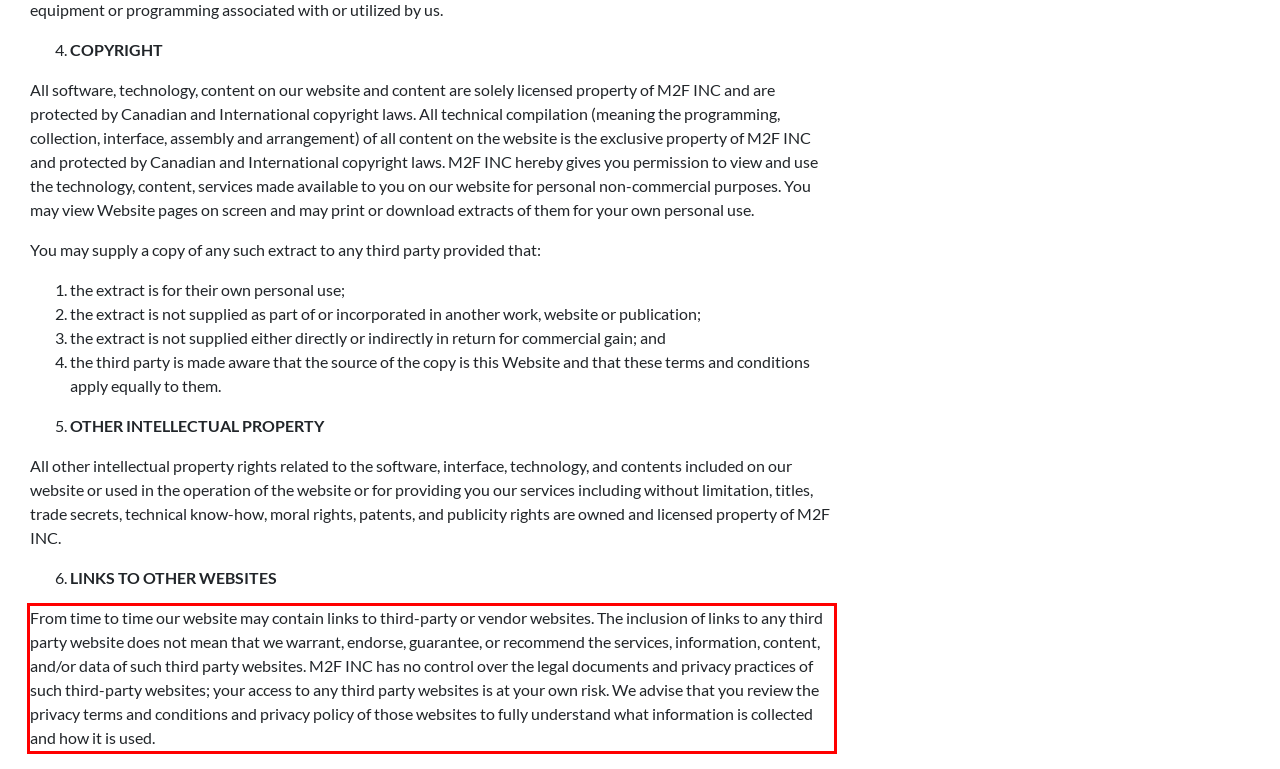You are looking at a screenshot of a webpage with a red rectangle bounding box. Use OCR to identify and extract the text content found inside this red bounding box.

From time to time our website may contain links to third-party or vendor websites. The inclusion of links to any third party website does not mean that we warrant, endorse, guarantee, or recommend the services, information, content, and/or data of such third party websites. M2F INC has no control over the legal documents and privacy practices of such third-party websites; your access to any third party websites is at your own risk. We advise that you review the privacy terms and conditions and privacy policy of those websites to fully understand what information is collected and how it is used.